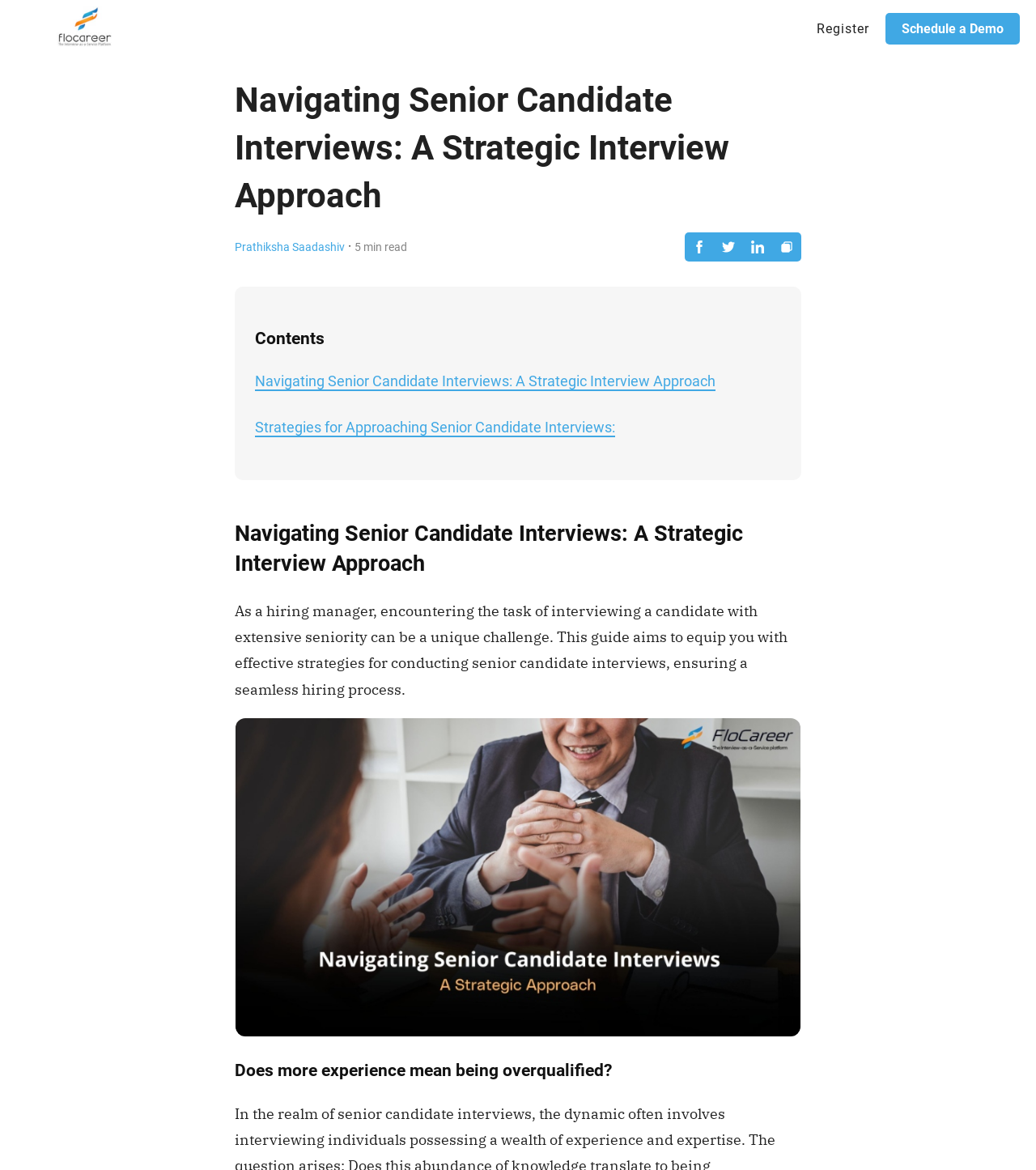How many social media sharing links are there?
Observe the image and answer the question with a one-word or short phrase response.

3